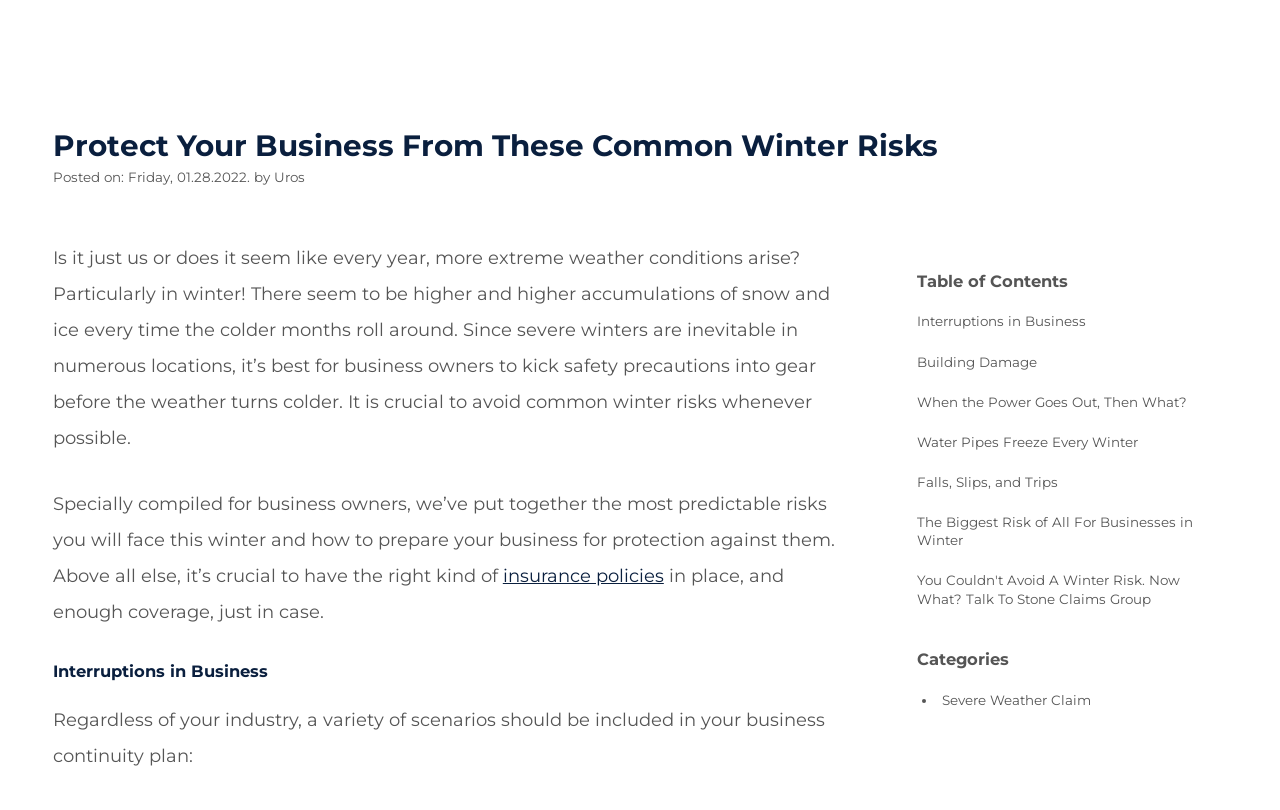What is the purpose of the 'Categories' section?
Refer to the image and give a detailed response to the question.

The 'Categories' section appears to be a way to categorize the content of the webpage. It lists different categories, such as severe weather claims, and provides links to related content. This section may be useful for users who are looking for specific information on a particular topic.